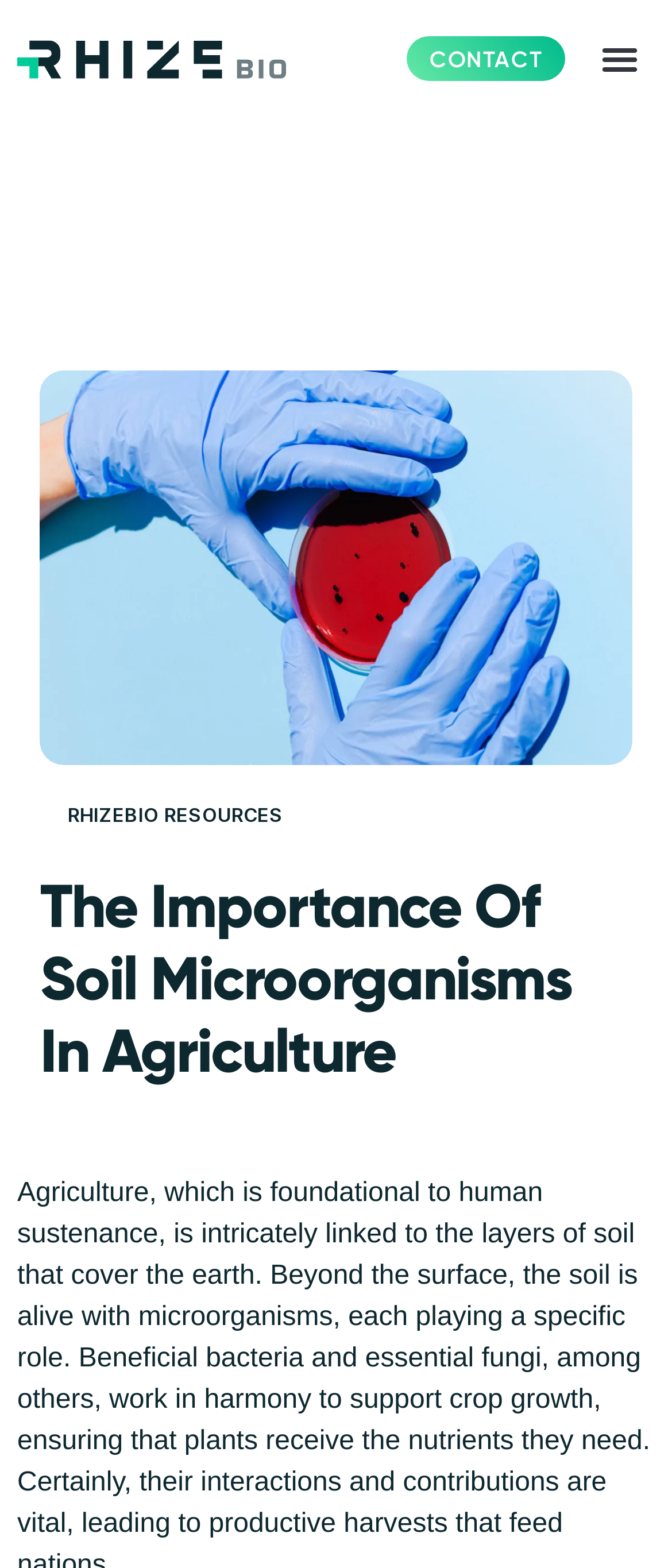Answer the question in one word or a short phrase:
What is the topic of the main content?

Soil Microorganisms in Agriculture